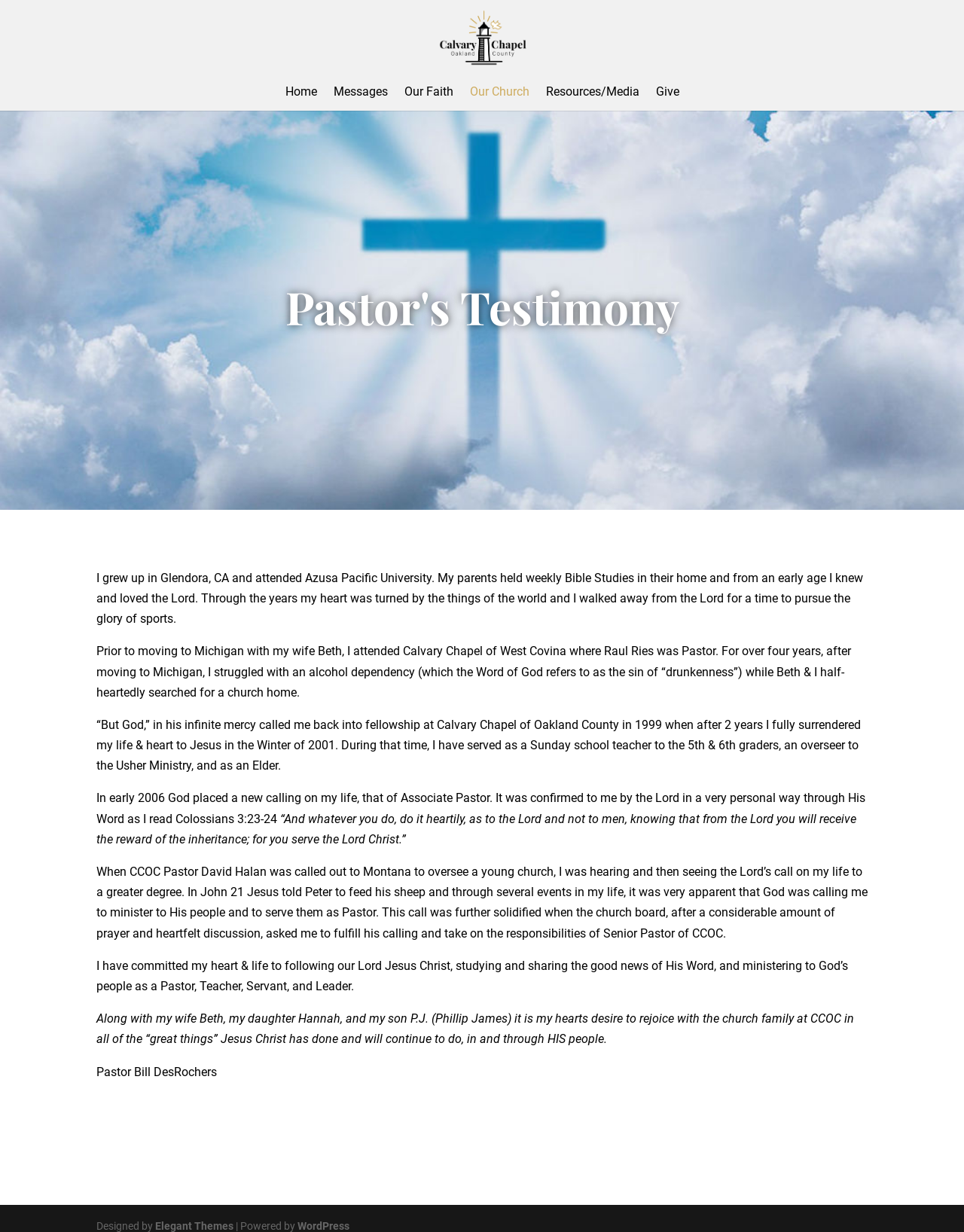Identify the bounding box for the UI element that is described as follows: "Our Faith".

[0.419, 0.07, 0.47, 0.09]